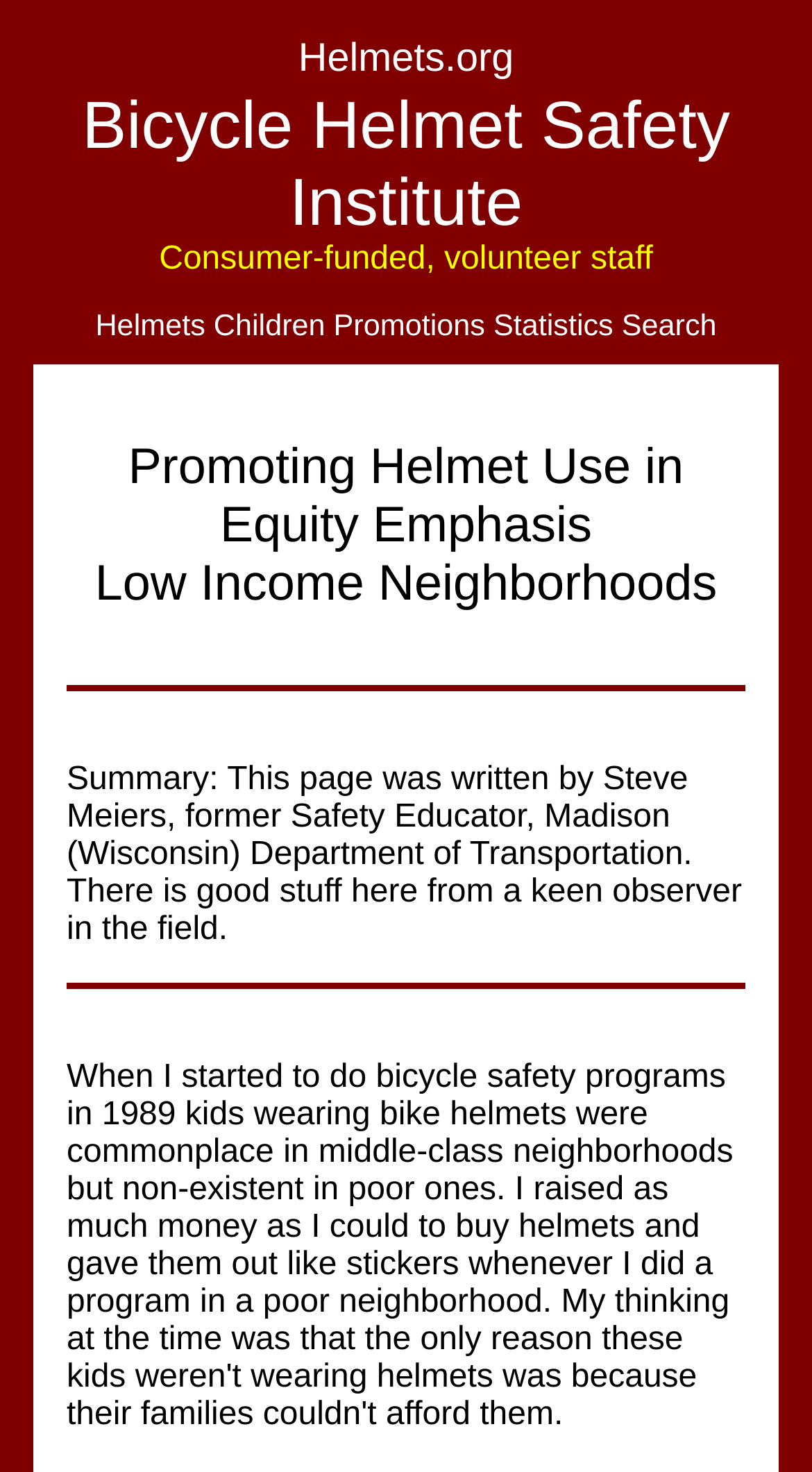What is the focus of the webpage?
Kindly give a detailed and elaborate answer to the question.

The focus of the webpage can be inferred from the heading 'Promoting Helmet Use in Equity Emphasis Low Income Neighborhoods', which suggests that the webpage is focused on promoting helmet use in low-income neighborhoods.